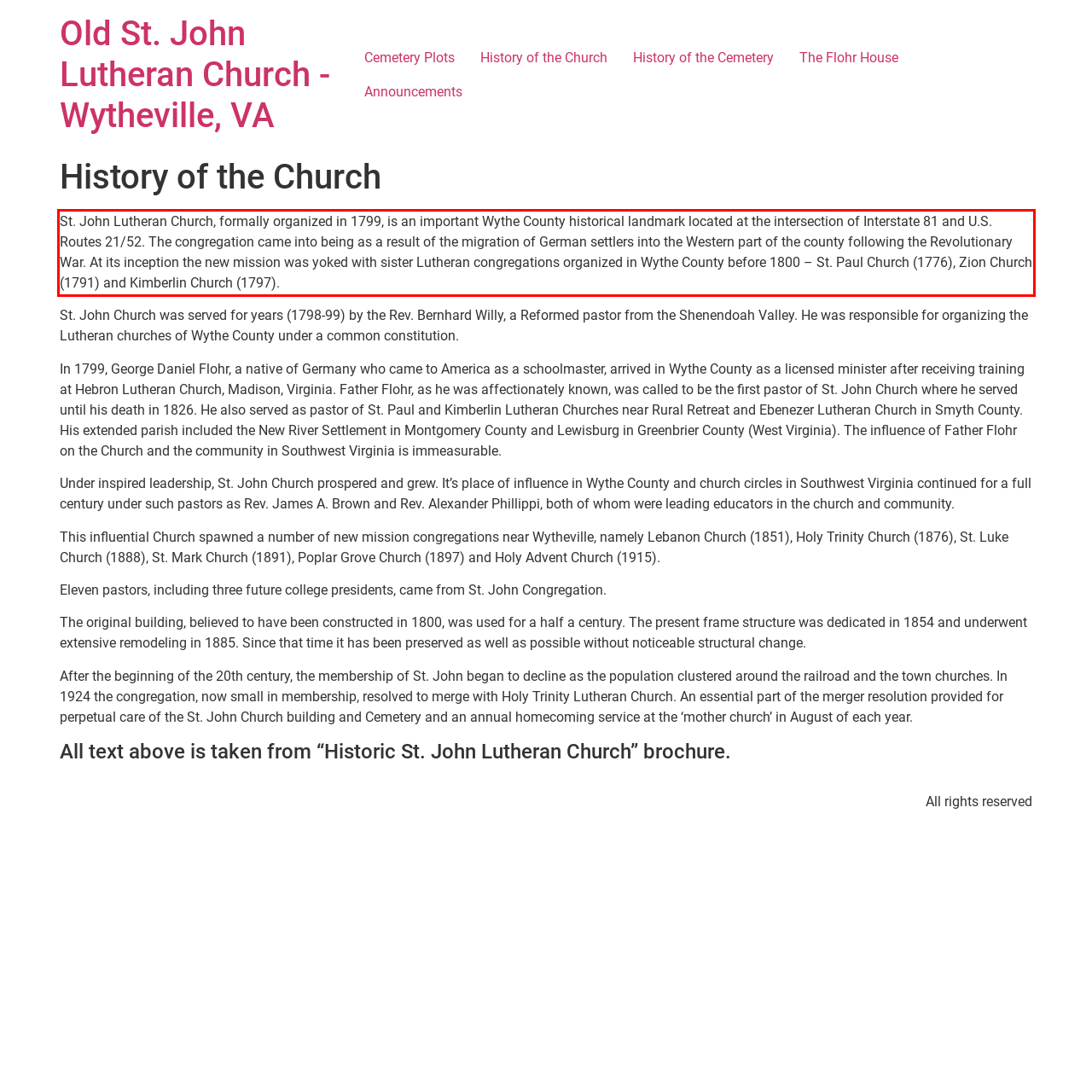Analyze the red bounding box in the provided webpage screenshot and generate the text content contained within.

St. John Lutheran Church, formally organized in 1799, is an important Wythe County historical landmark located at the intersection of Interstate 81 and U.S. Routes 21/52. The congregation came into being as a result of the migration of German settlers into the Western part of the county following the Revolutionary War. At its inception the new mission was yoked with sister Lutheran congregations organized in Wythe County before 1800 – St. Paul Church (1776), Zion Church (1791) and Kimberlin Church (1797).